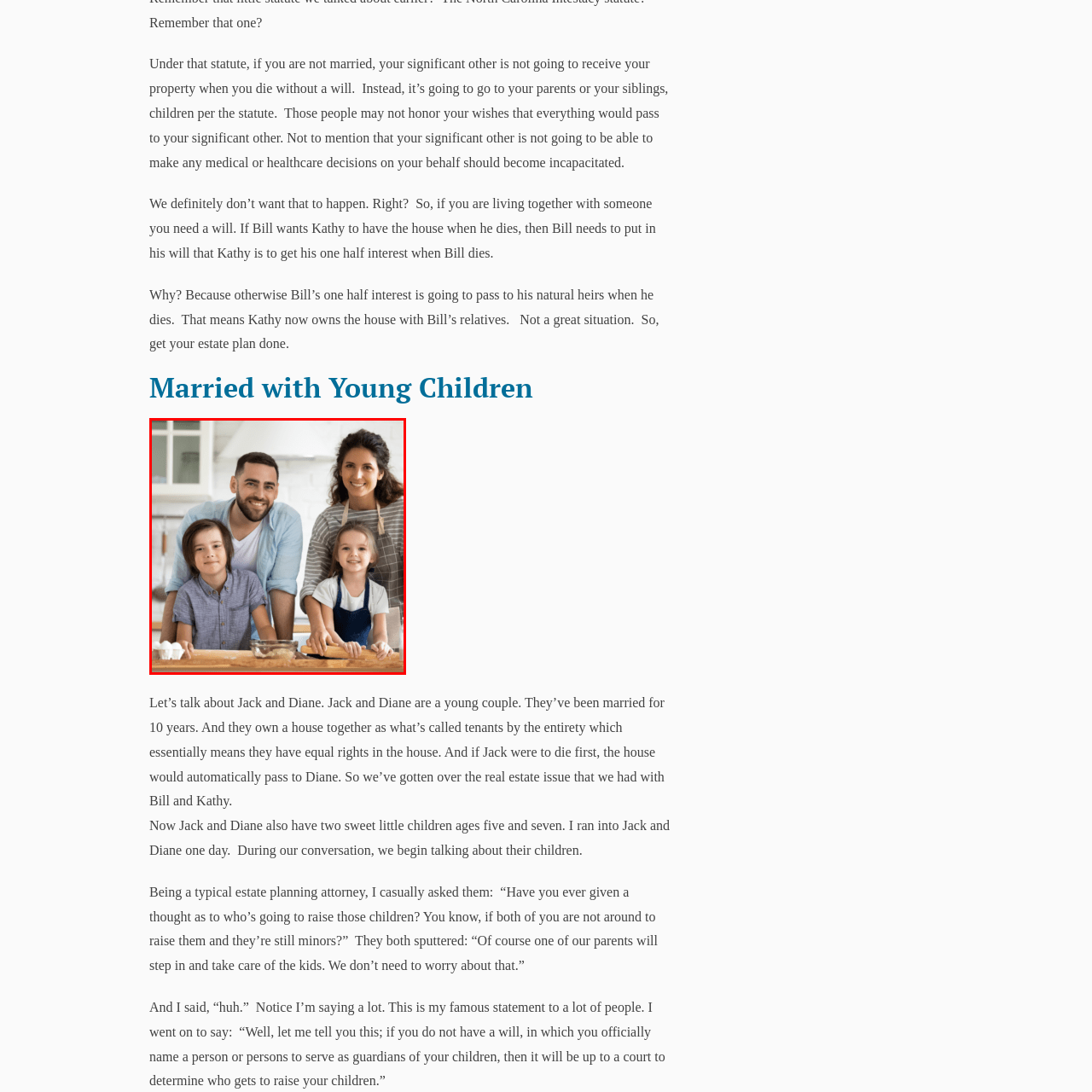Explain in detail what is happening in the image enclosed by the red border.

In a warm and inviting kitchen, a happy family is gathered around a wooden countertop, engaging in a joyful cooking activity. A smiling father and mother stand proudly at the center, flanked by their two young children. The son, dressed in a light blue shirt, leans forward with a cheerful expression, while the daughter, in a blue apron, playfully rolls out dough with a small rolling pin. The kitchen's bright decor features white cabinets and a cozy atmosphere, reflecting the family's close-knit bond and the importance of nurturing relationships. This image underscores the theme of family togetherness, highlighting the value of creating memories and traditions, especially in the context of discussions about family planning and estate management.